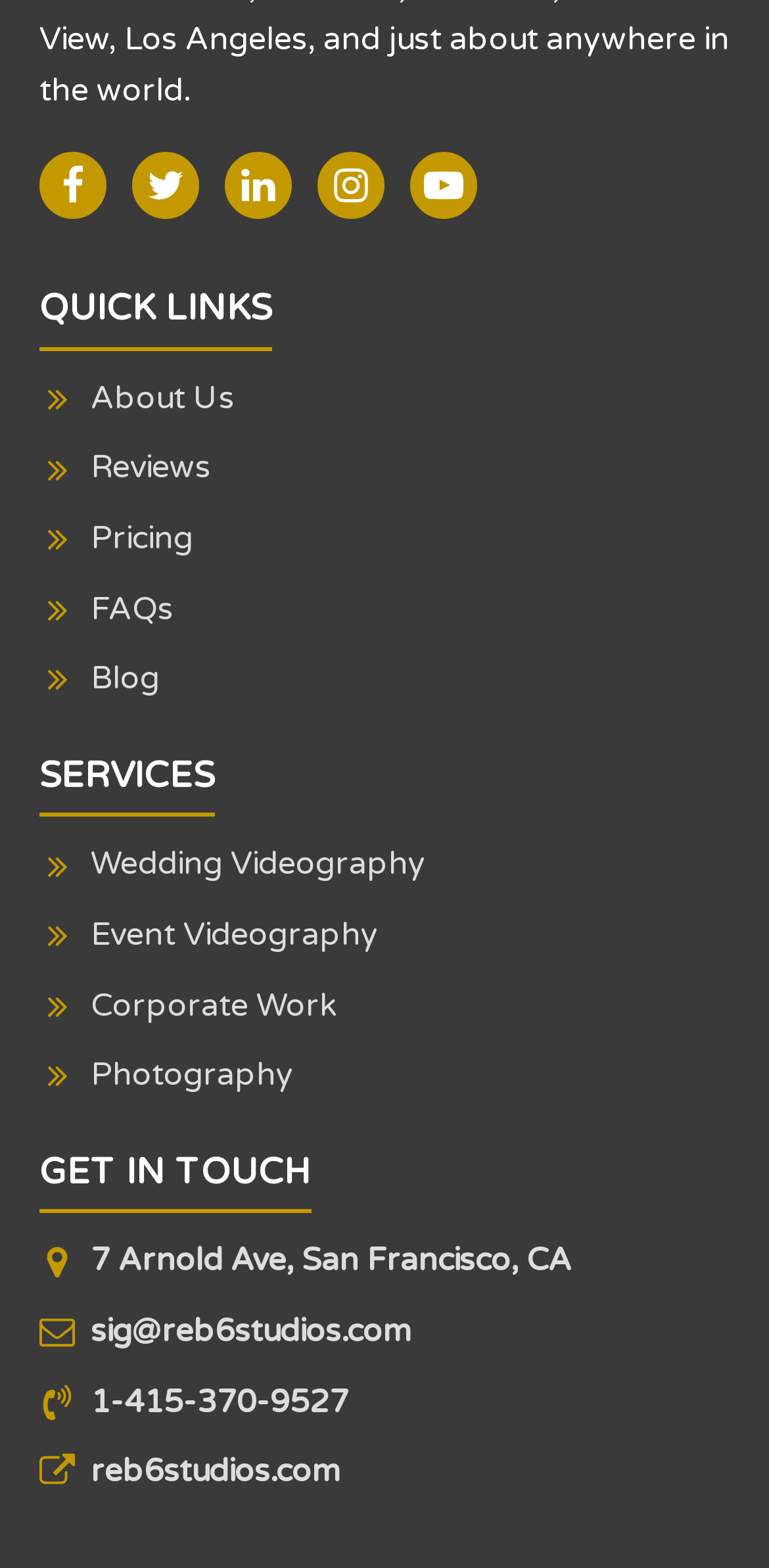What social media platforms are linked?
Answer the question with a single word or phrase derived from the image.

Facebook, Twitter, LinkedIn, Instagram, YouTube